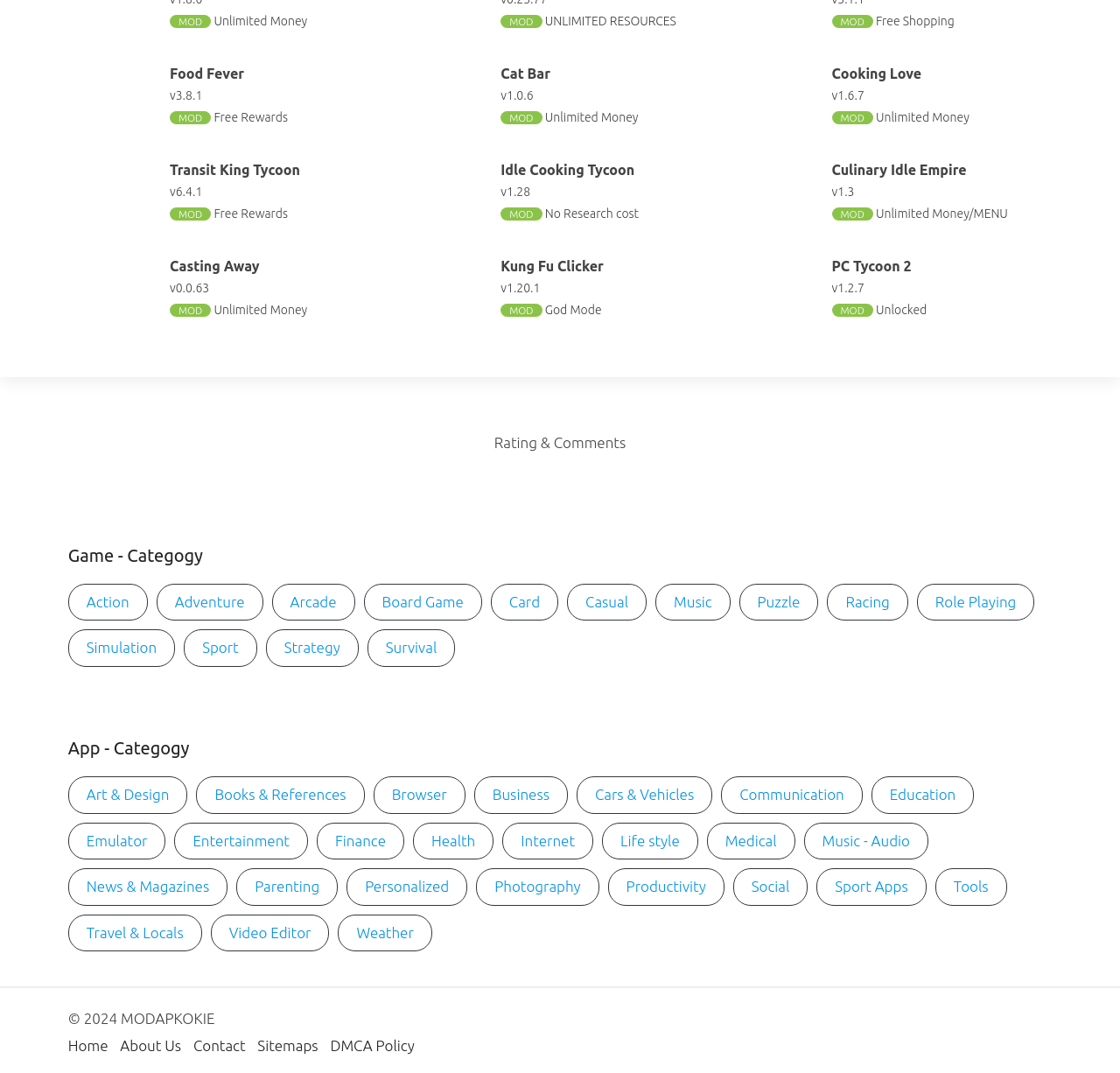Locate the bounding box of the UI element based on this description: "News & Magazines". Provide four float numbers between 0 and 1 as [left, top, right, bottom].

[0.061, 0.809, 0.203, 0.844]